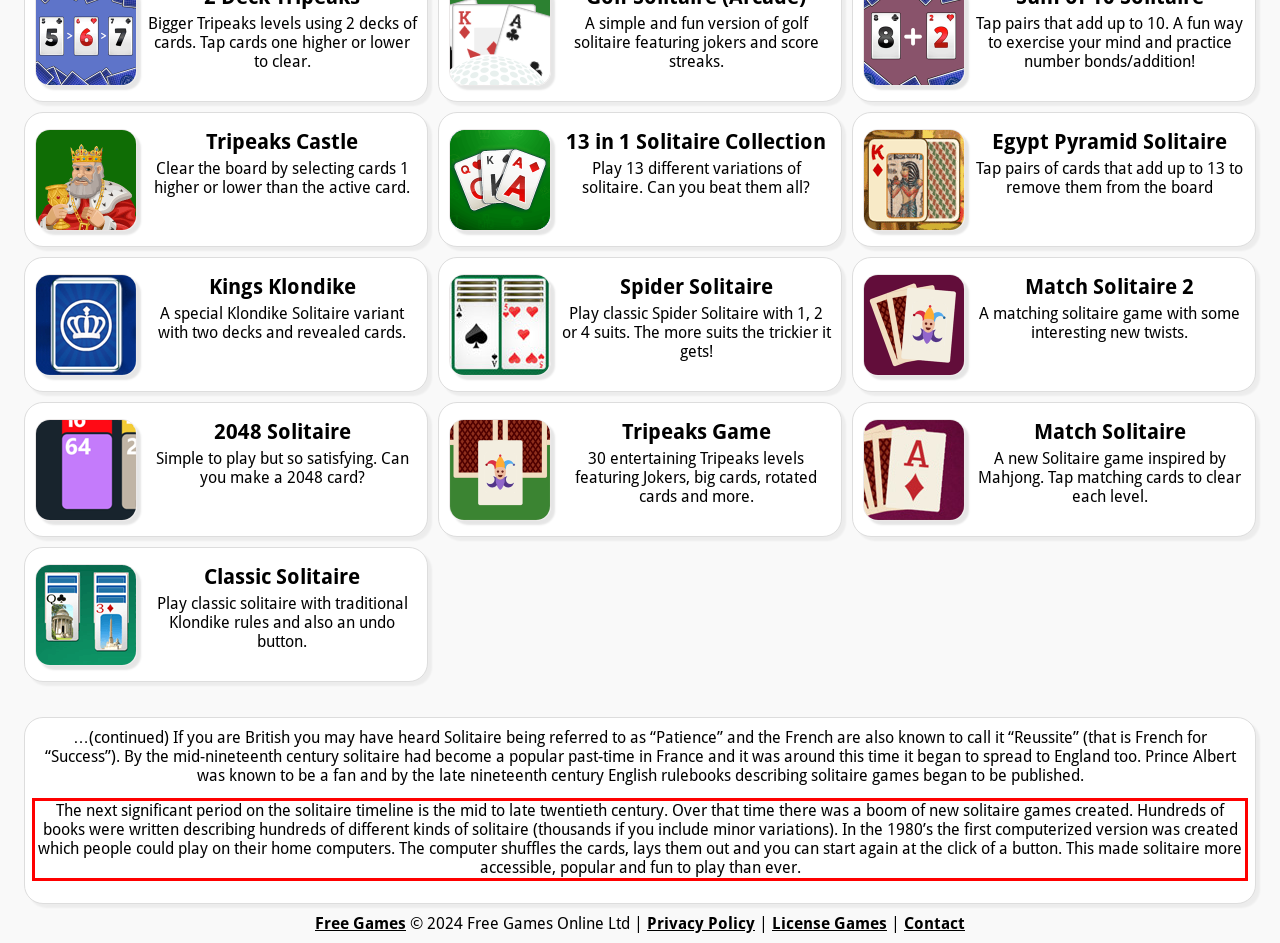Please examine the webpage screenshot containing a red bounding box and use OCR to recognize and output the text inside the red bounding box.

The next significant period on the solitaire timeline is the mid to late twentieth century. Over that time there was a boom of new solitaire games created. Hundreds of books were written describing hundreds of different kinds of solitaire (thousands if you include minor variations). In the 1980’s the first computerized version was created which people could play on their home computers. The computer shuffles the cards, lays them out and you can start again at the click of a button. This made solitaire more accessible, popular and fun to play than ever.